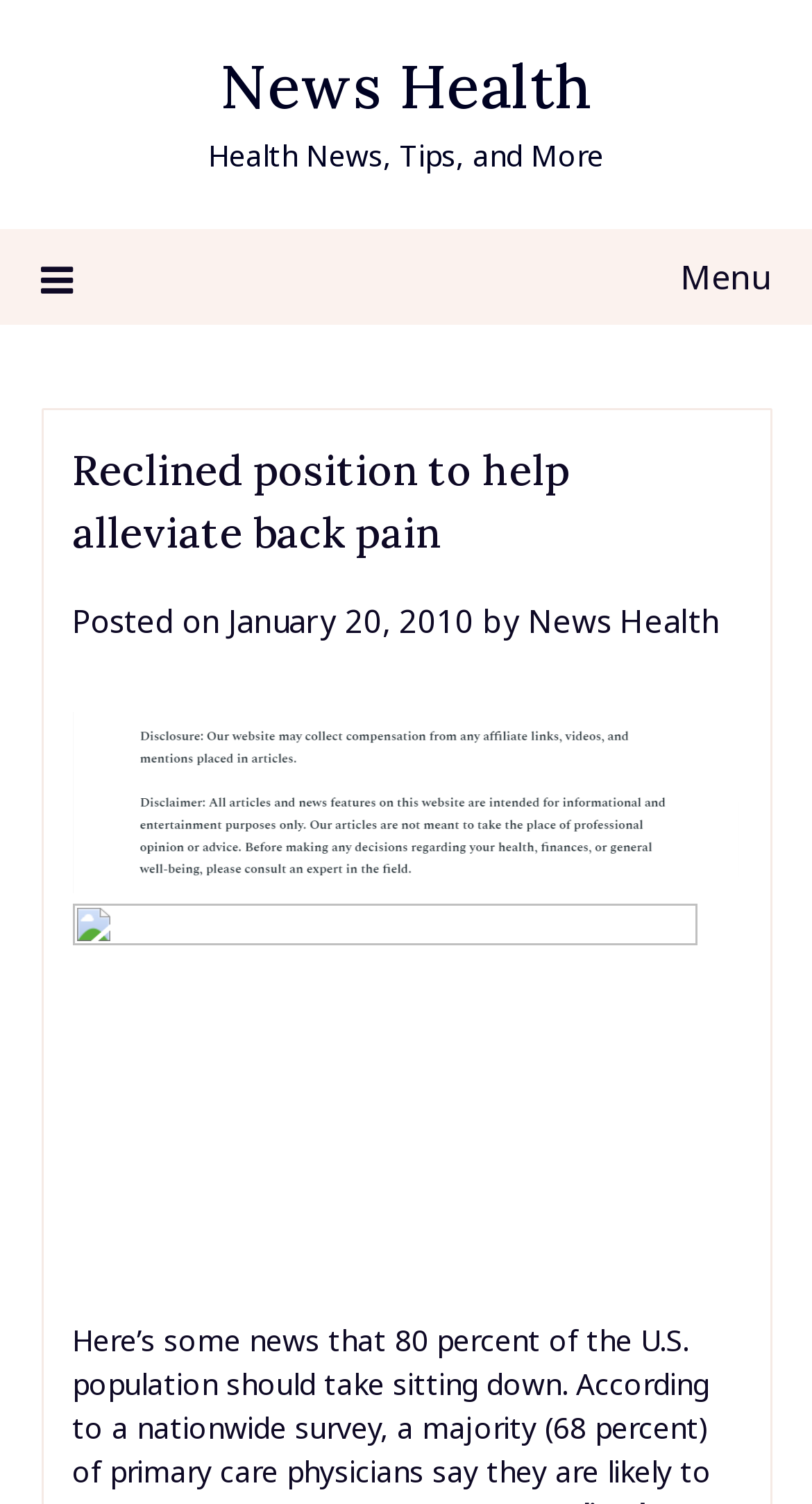Identify and extract the main heading of the webpage.

Reclined position to help alleviate back pain